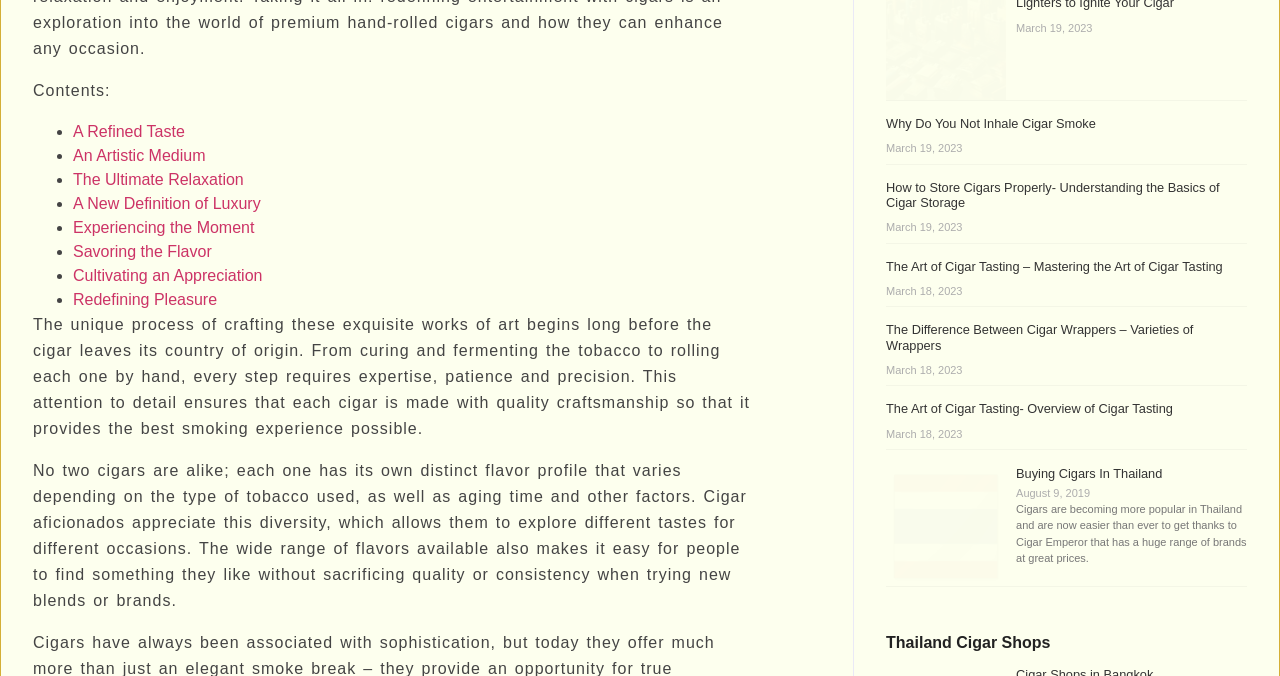Identify the bounding box for the described UI element: "Redefining Pleasure".

[0.057, 0.43, 0.17, 0.456]